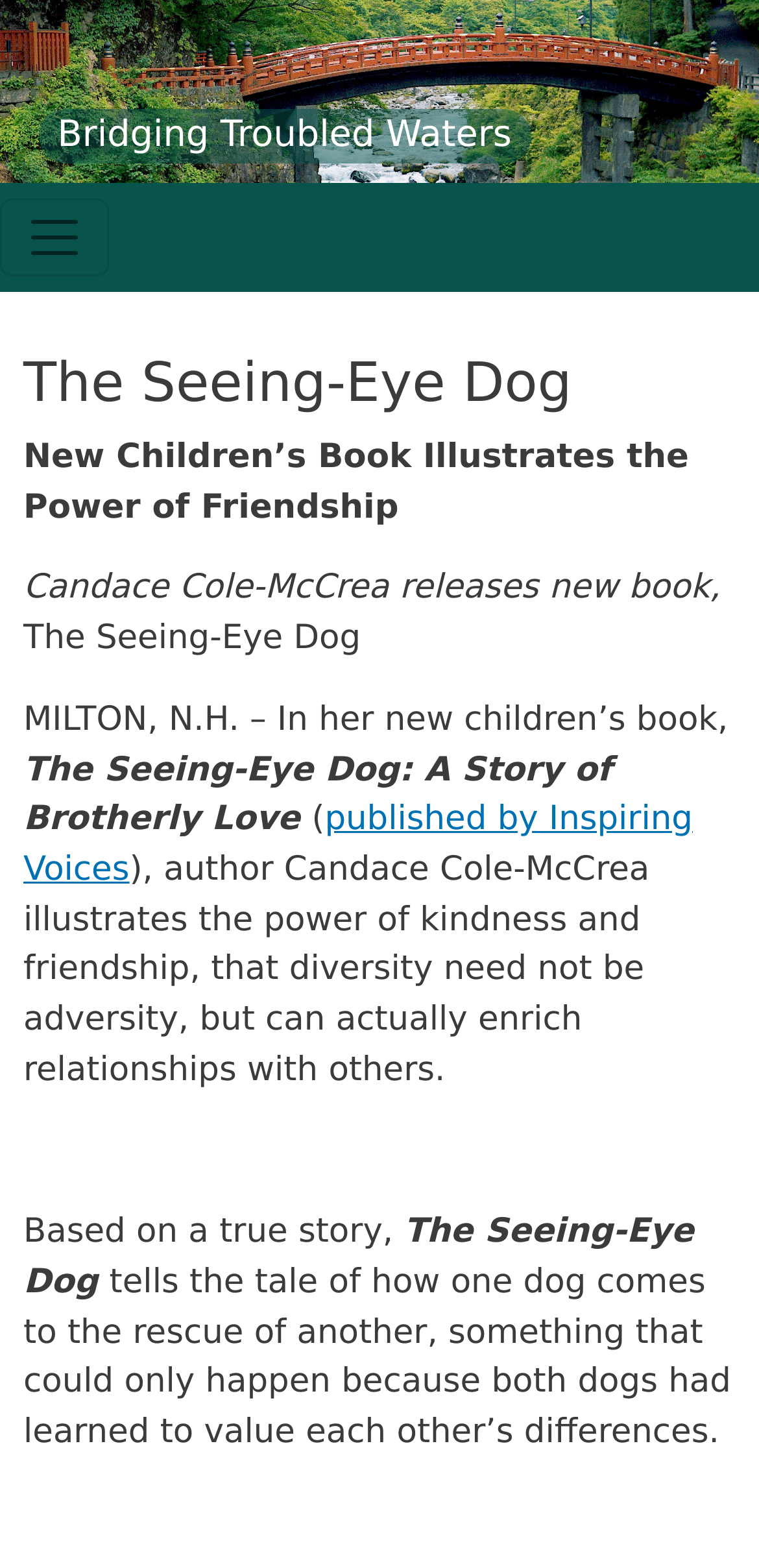Bounding box coordinates are given in the format (top-left x, top-left y, bottom-right x, bottom-right y). All values should be floating point numbers between 0 and 1. Provide the bounding box coordinate for the UI element described as: published by Inspiring Voices

[0.031, 0.51, 0.913, 0.567]